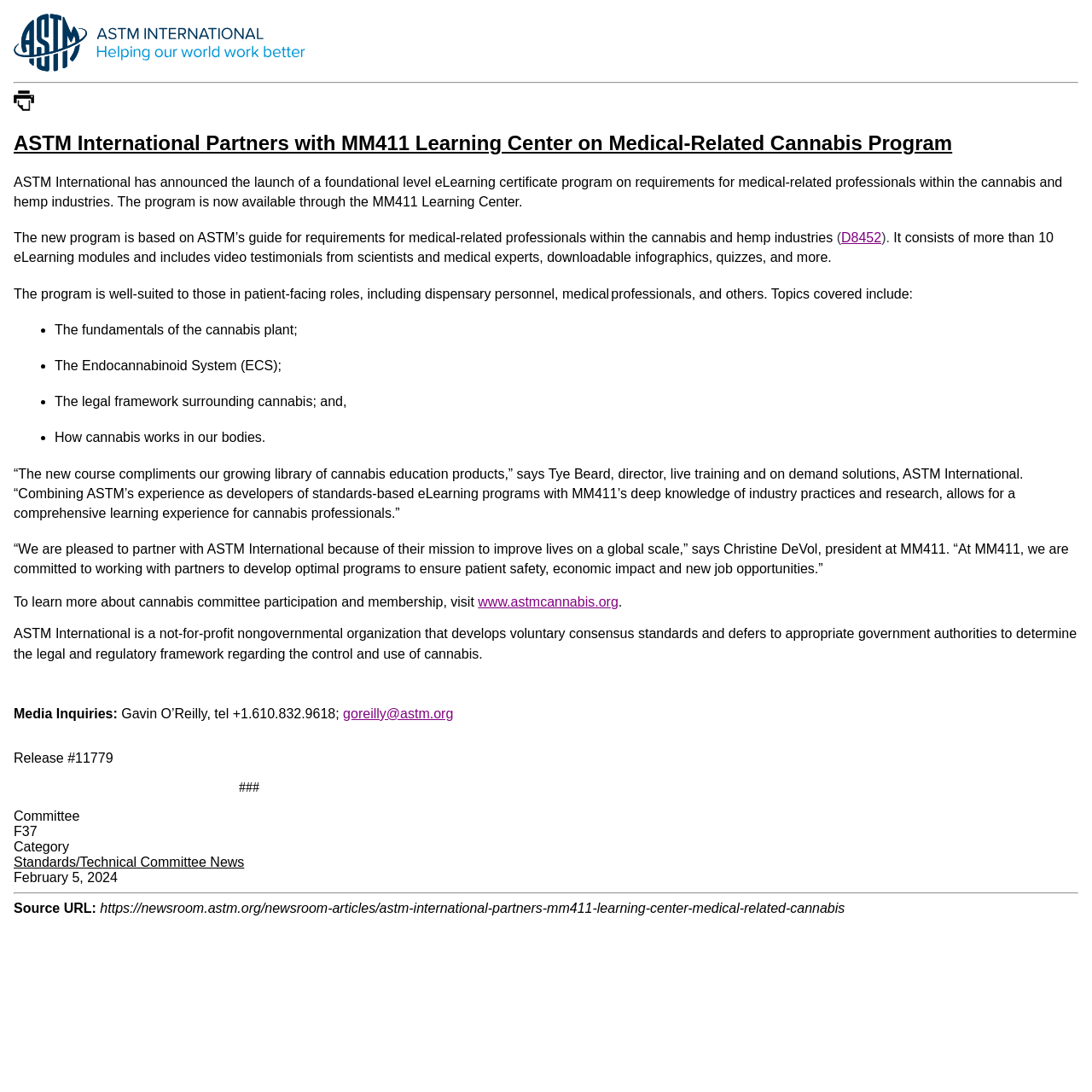Please provide the bounding box coordinates for the UI element as described: "parent_node: EN". The coordinates must be four floats between 0 and 1, represented as [left, top, right, bottom].

None